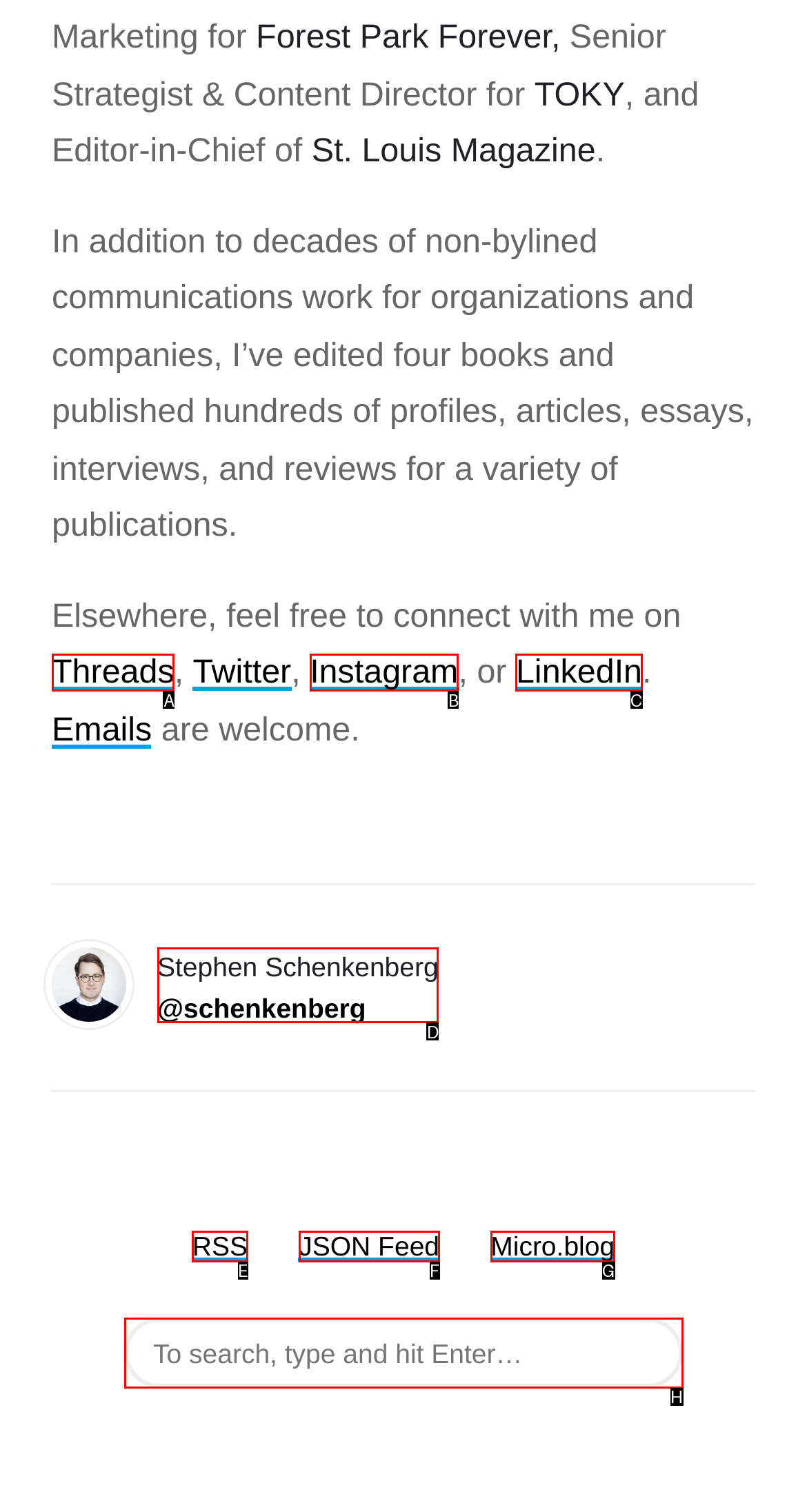Select the appropriate option that fits: JSON Feed
Reply with the letter of the correct choice.

F